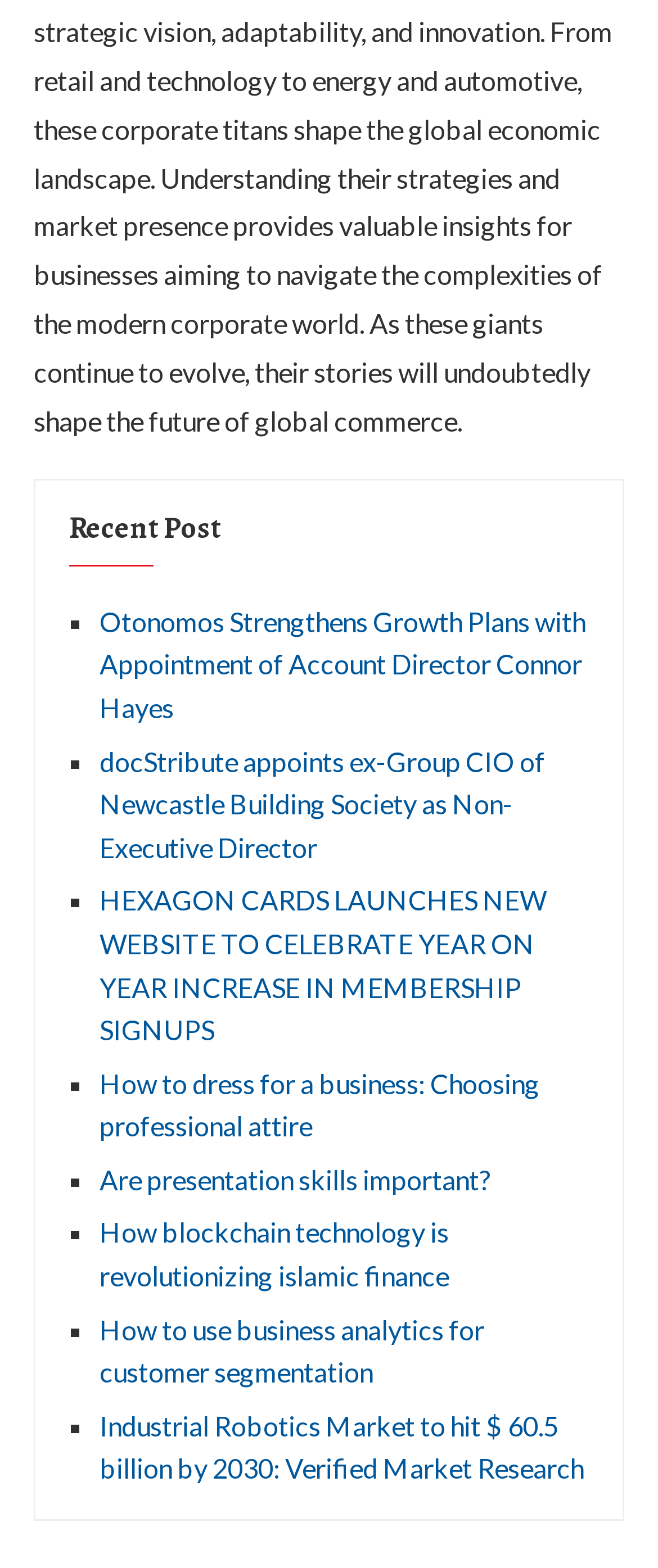Utilize the information from the image to answer the question in detail:
What is the common theme among the posts?

The posts seem to be related to business and finance, with topics such as company appointments, new website launches, and market research, suggesting that the common theme among the posts is business and finance.